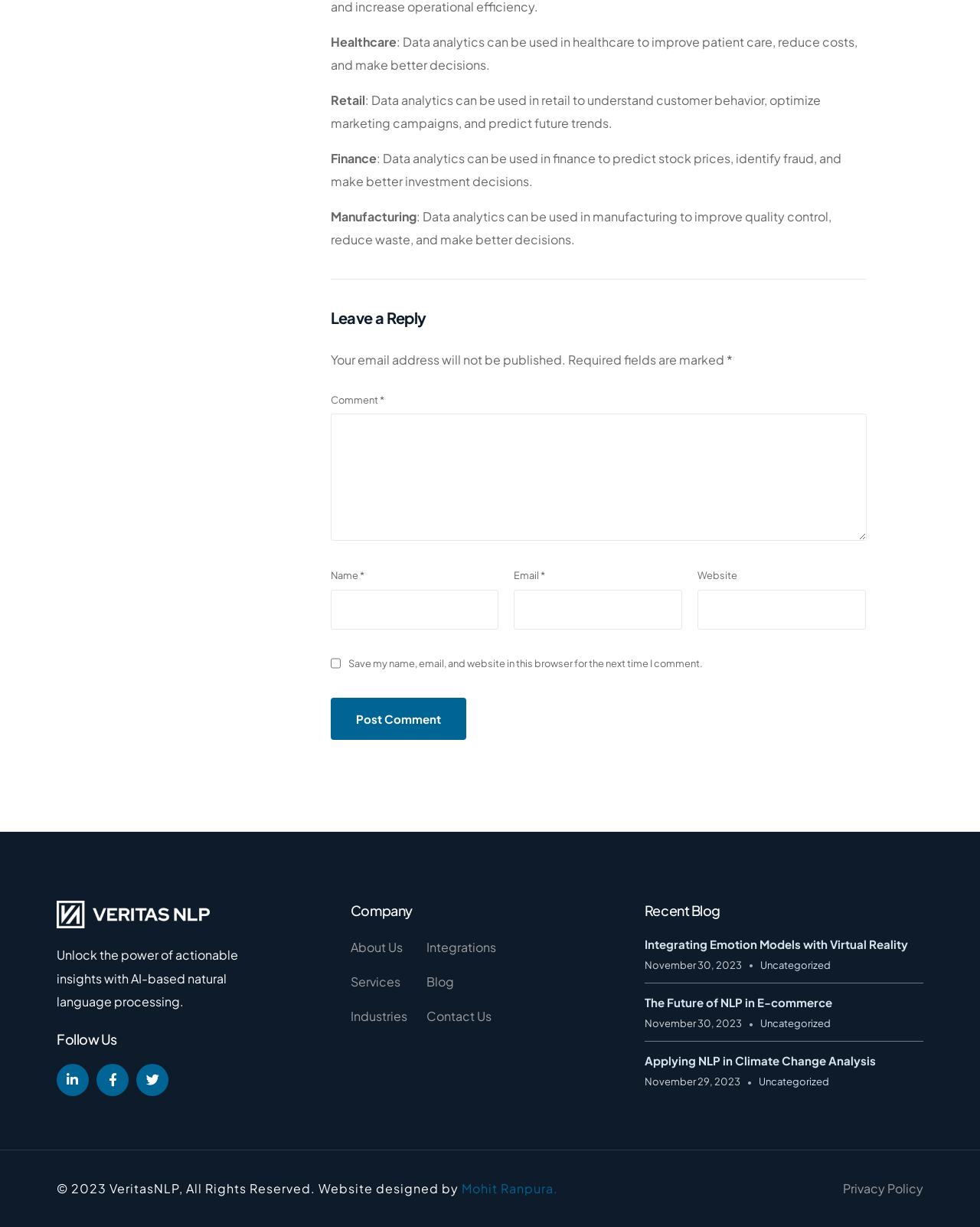Locate the UI element described by Uncategorized in the provided webpage screenshot. Return the bounding box coordinates in the format (top-left x, top-left y, bottom-right x, bottom-right y), ensuring all values are between 0 and 1.

[0.776, 0.779, 0.848, 0.794]